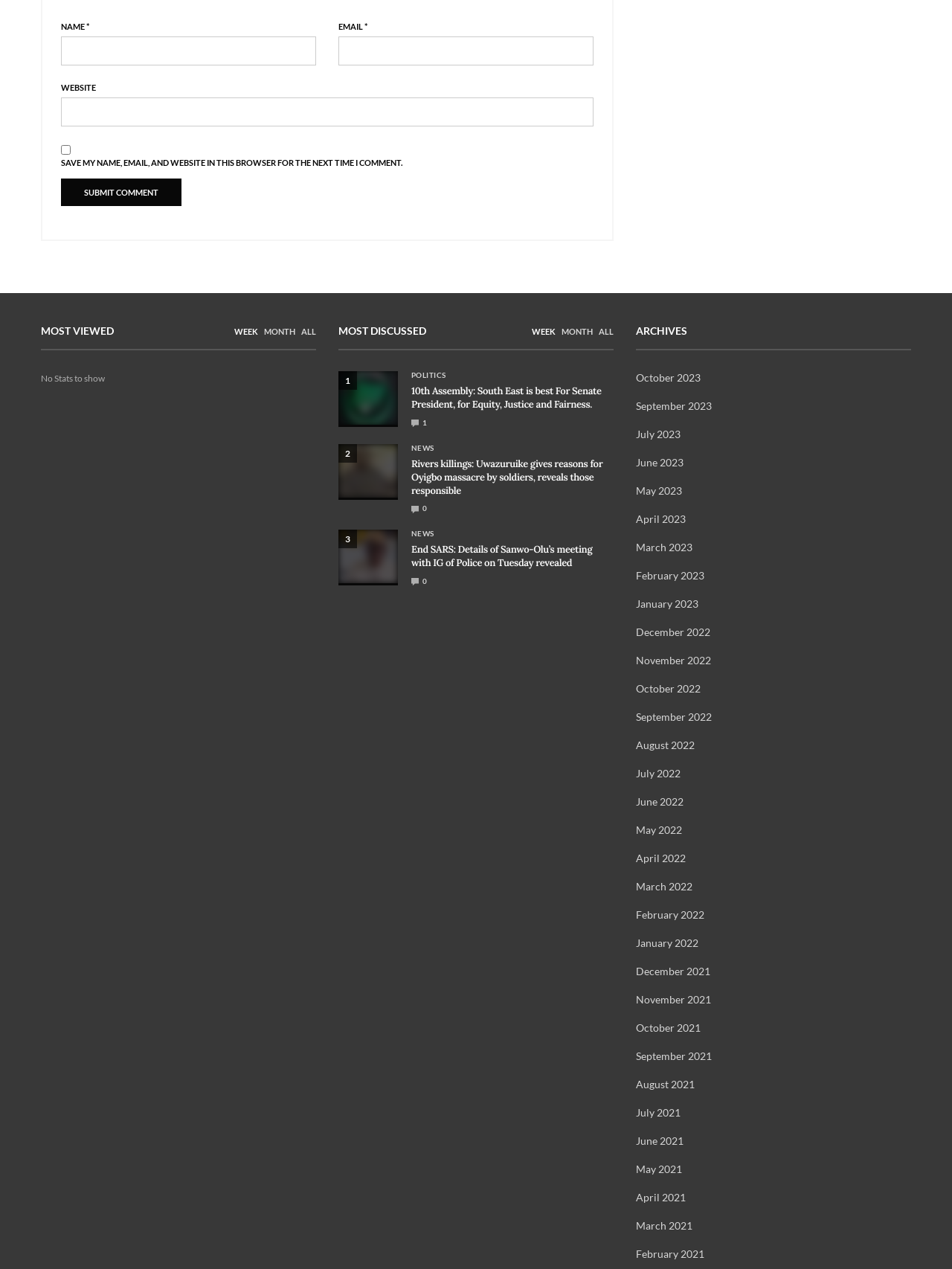Is the 'SAVE MY NAME, EMAIL, AND WEBSITE IN THIS BROWSER FOR THE NEXT TIME I COMMENT.' checkbox checked by default?
Refer to the image and offer an in-depth and detailed answer to the question.

I examined the checkbox with the label 'SAVE MY NAME, EMAIL, AND WEBSITE IN THIS BROWSER FOR THE NEXT TIME I COMMENT.' and found that it is not checked by default.